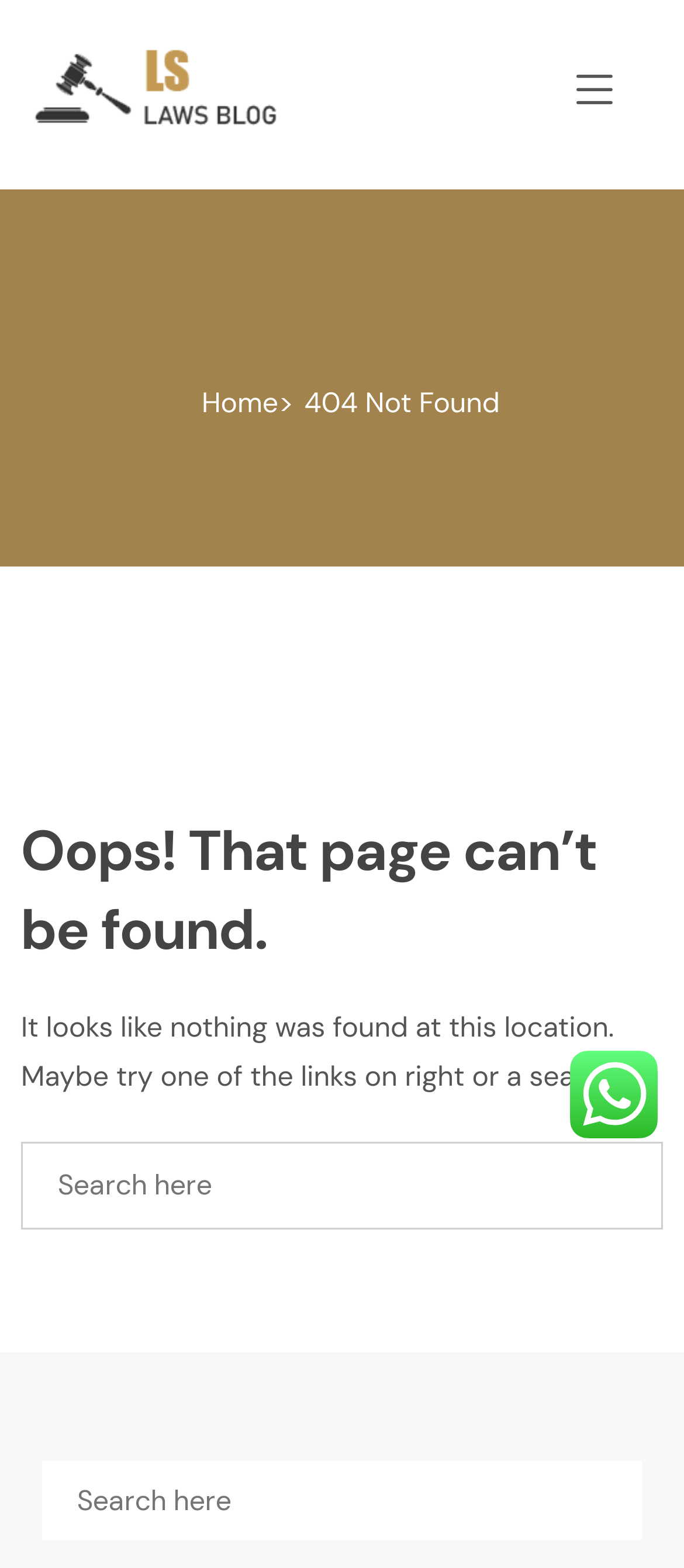What is the purpose of the textbox at the bottom?
Answer the question with a single word or phrase by looking at the picture.

Search